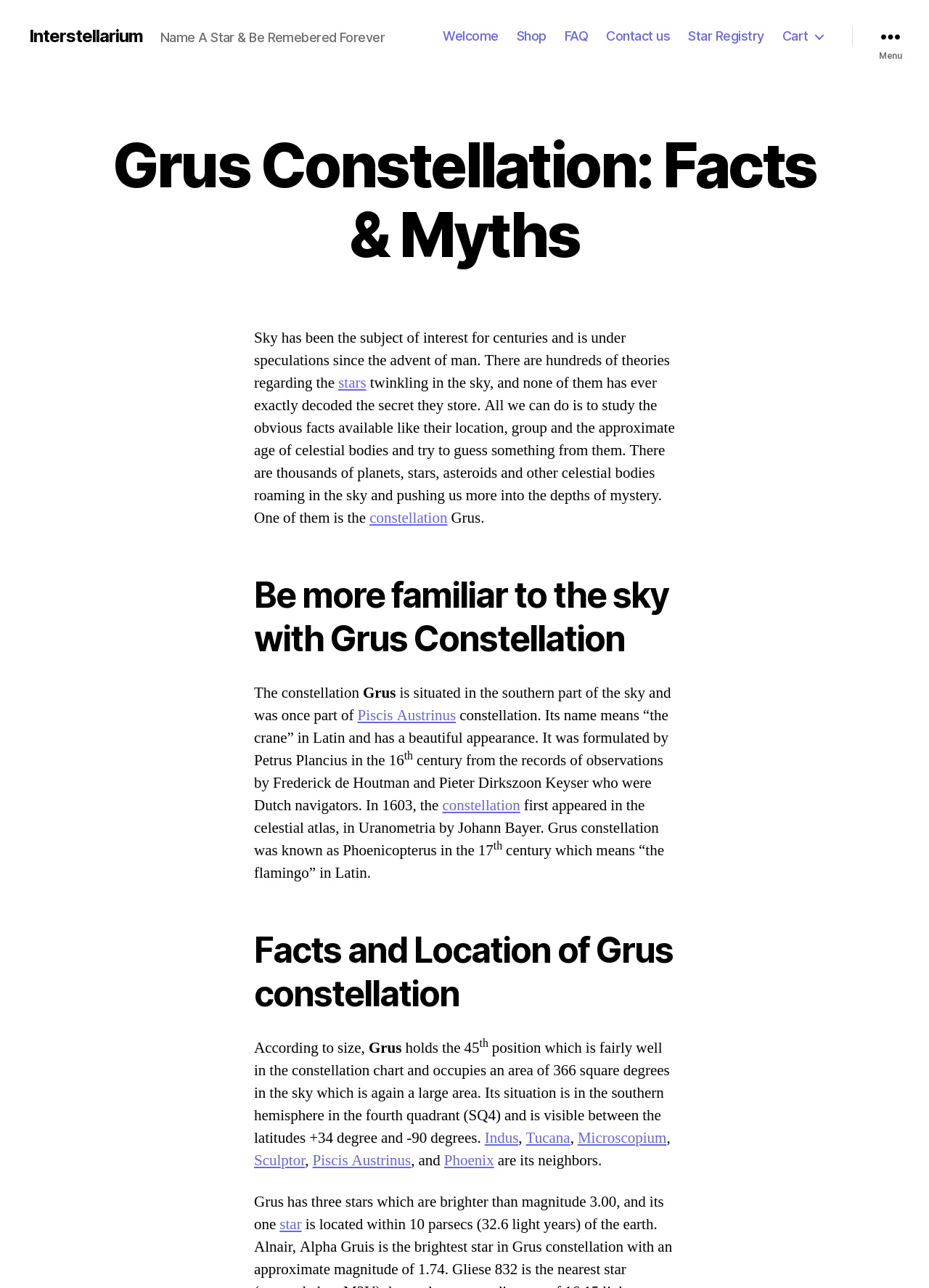By analyzing the image, answer the following question with a detailed response: In which century was the Grus constellation formulated?

The text mentions that 'It was formulated by Petrus Plancius in the 16th century from the records of observations by Frederick de Houtman and Pieter Dirkszoon Keyser who were Dutch navigators.'